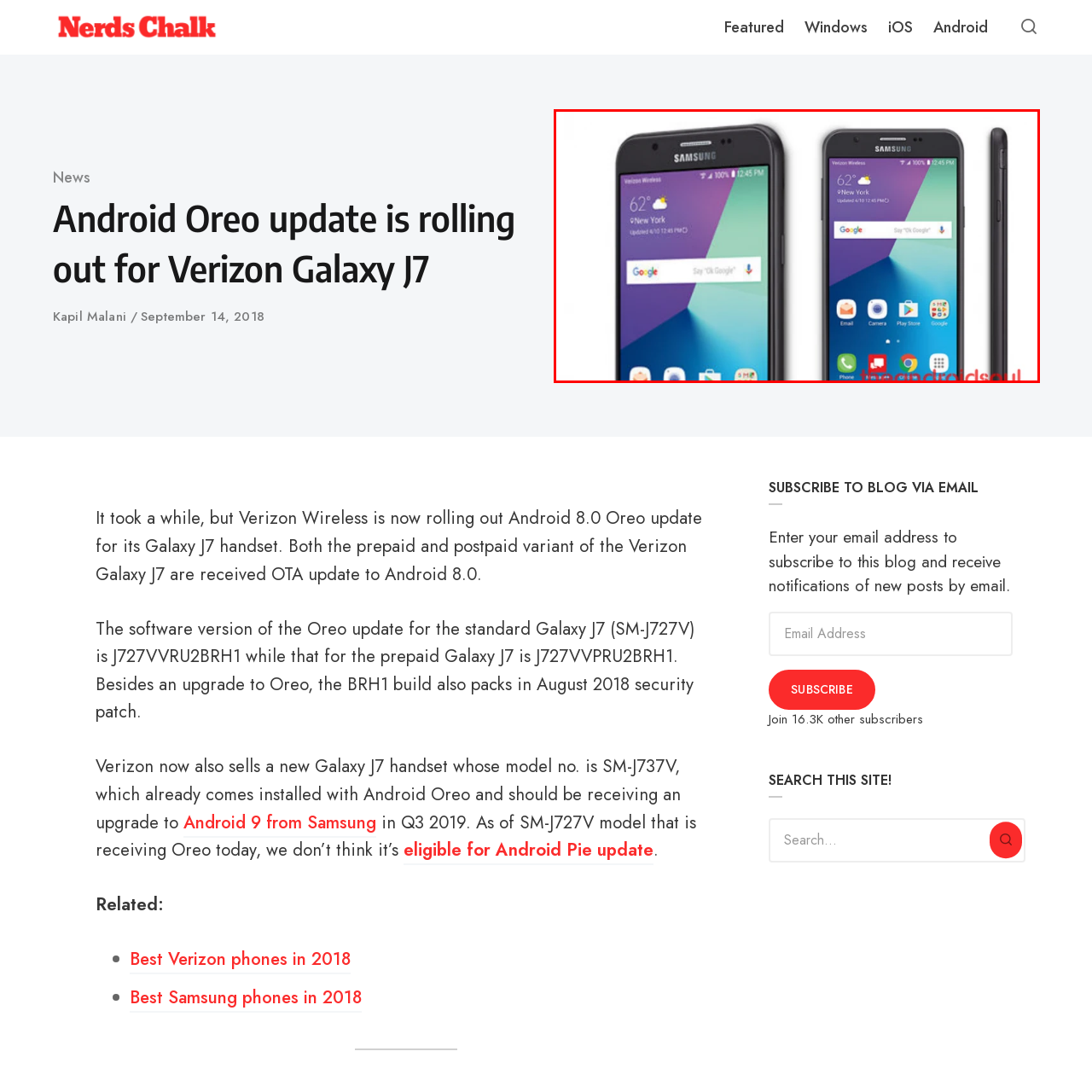Observe the image framed by the red bounding box and present a detailed answer to the following question, relying on the visual data provided: What is the location indicated on the weather widget?

The weather widget on the home screen of the Samsung Galaxy J7 displays the location as New York, along with the temperature and date, providing the user with relevant weather information.